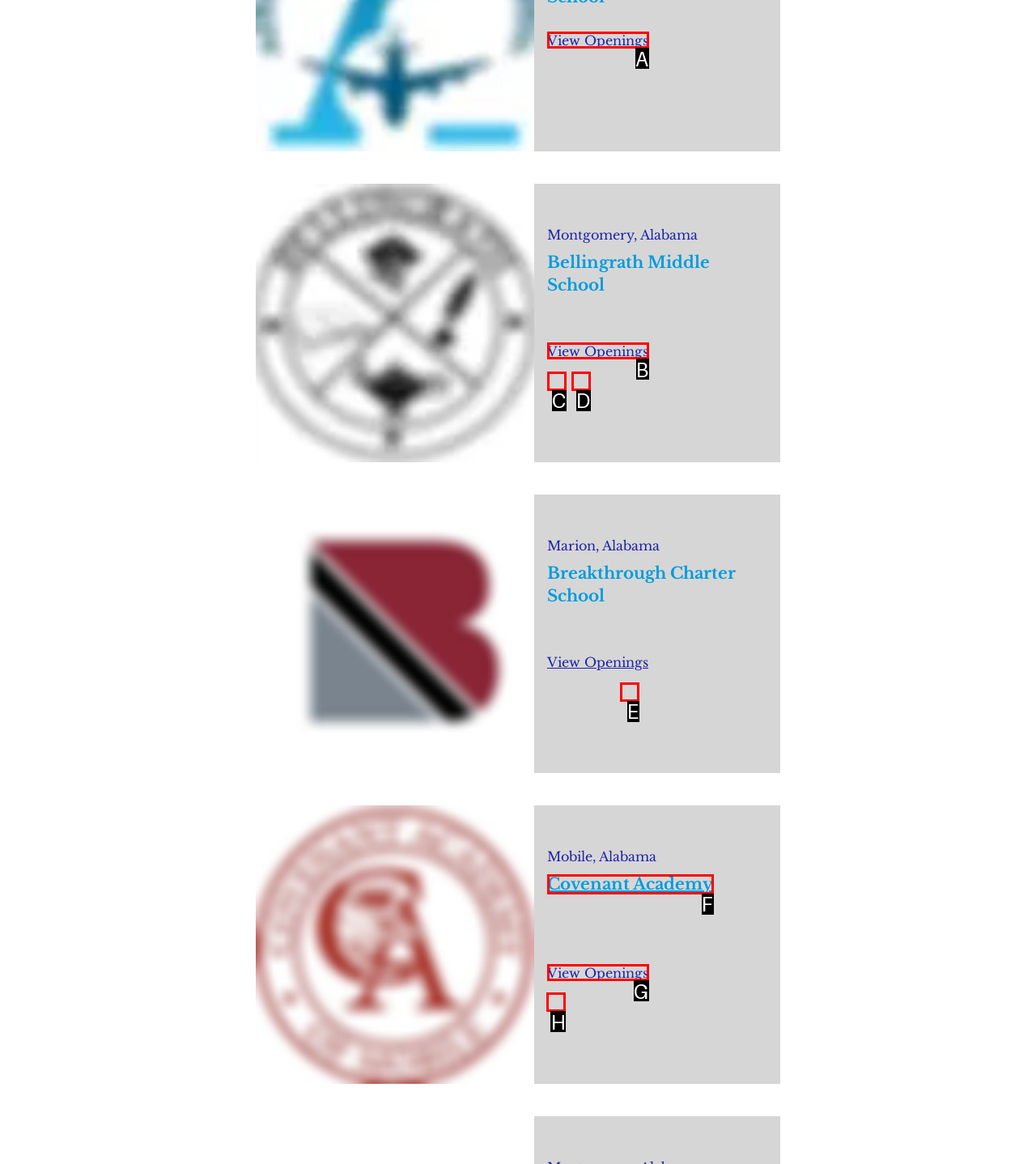Select the appropriate letter to fulfill the given instruction: Check Covenant Academy's social media on Instagram
Provide the letter of the correct option directly.

H